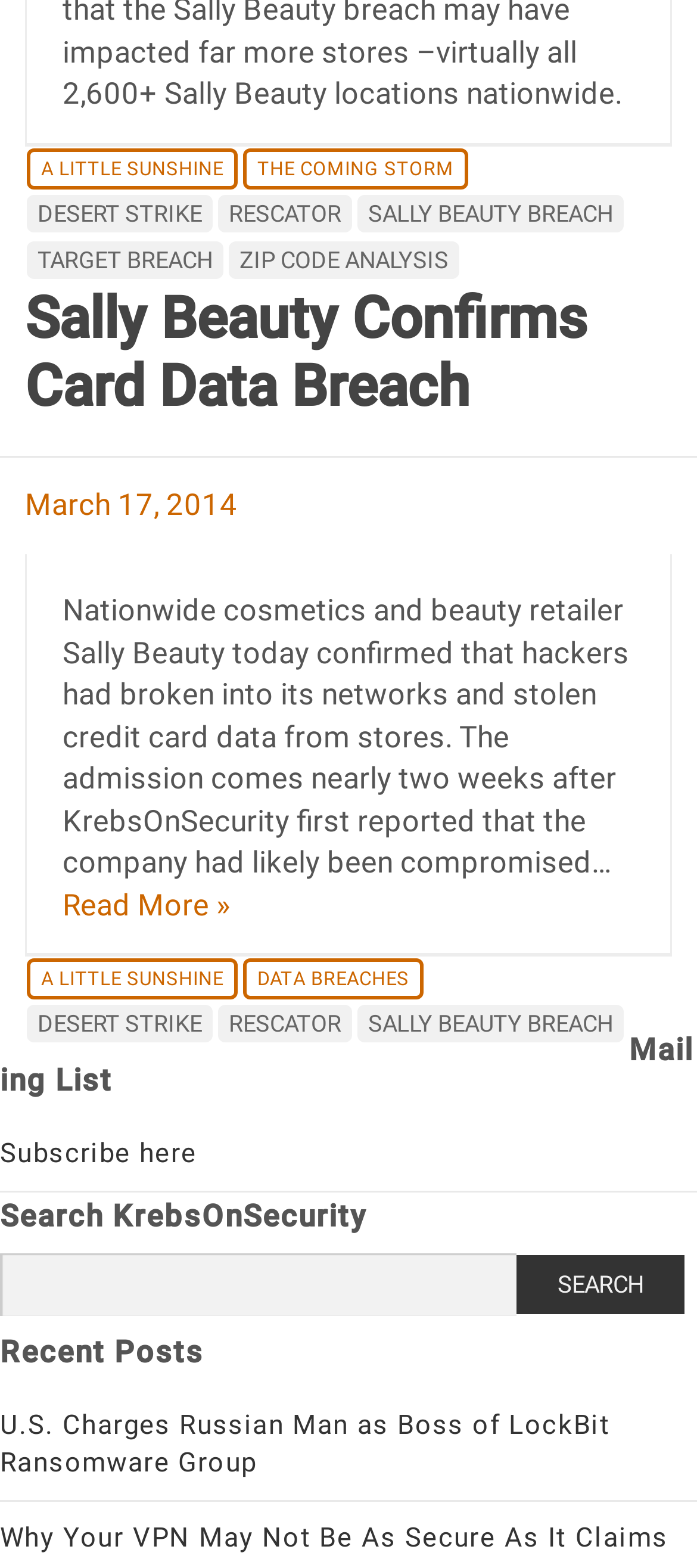Please provide a brief answer to the following inquiry using a single word or phrase:
What is the title of the main article?

Sally Beauty Confirms Card Data Breach